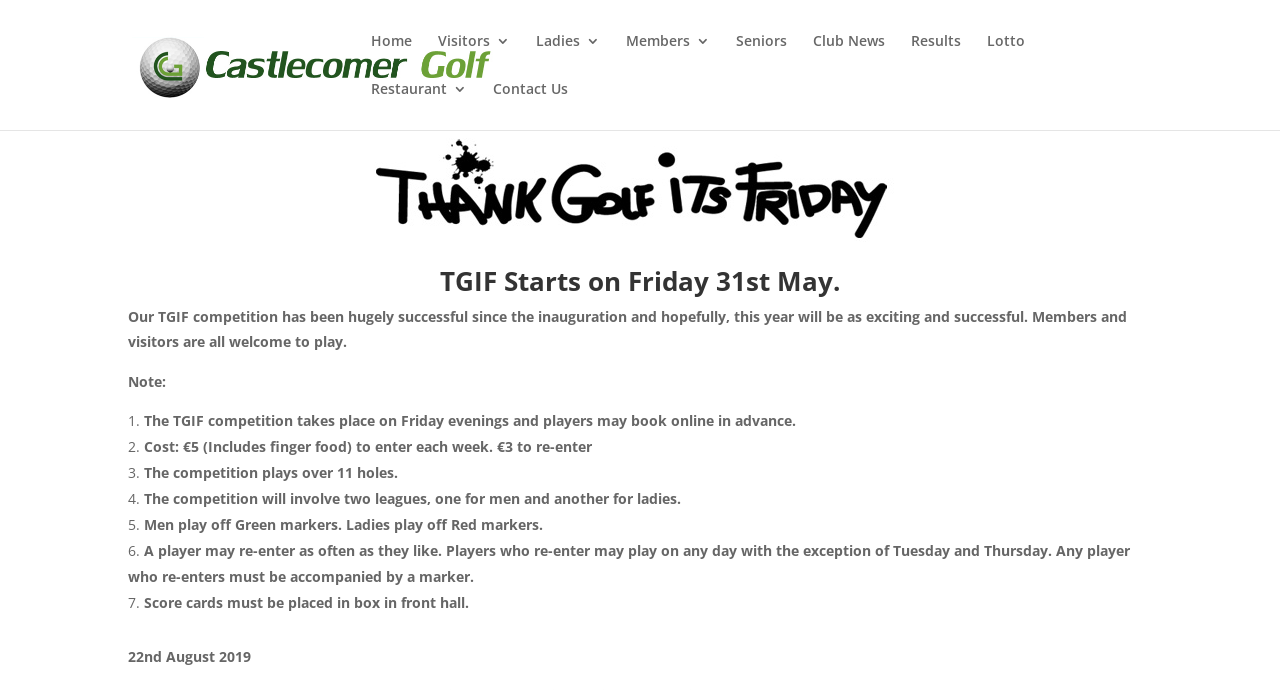Locate the bounding box coordinates of the area you need to click to fulfill this instruction: 'Click the Home link'. The coordinates must be in the form of four float numbers ranging from 0 to 1: [left, top, right, bottom].

[0.29, 0.049, 0.322, 0.119]